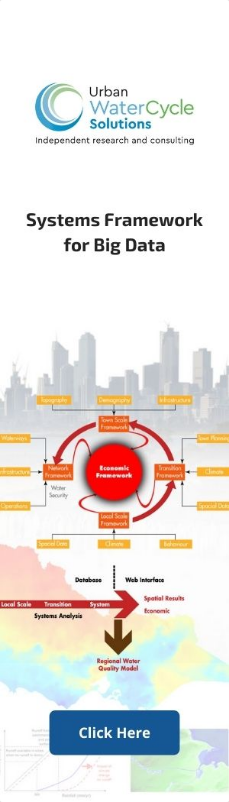Provide a rich and detailed narrative of the image.

The image features a vertical banner from Urban WaterCycle Solutions, showcasing their "Systems Framework for Big Data." At the top, the company logo is prominently displayed, followed by the title in bold, capital letters. The central design consists of a circular diagram with an "Economic Framework" at its core, illustrating various interconnected themes like "Local Scale Framework" and "Web Interface." The background subtly depicts a city skyline, hinting at urban water management contexts. At the bottom, a blue button invites the viewer to "Click Here," suggesting an interactive element related to the framework. This graphic integrates outreach and information sharing about sustainable urban water practices.